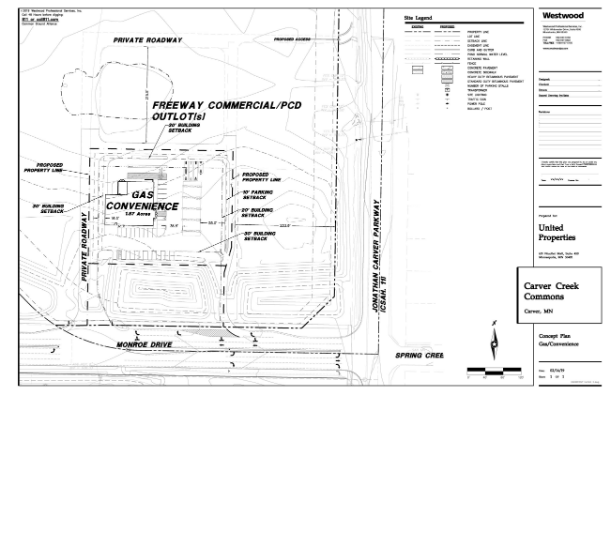What is the intention of the overall layout?
Refer to the image and give a detailed response to the question.

The overall layout of the Carver Creek Commons project is designed to emphasize accessibility and flow, with the intention of creating a functional and inviting commercial environment for both visitors and residents alike, making it a welcoming and convenient space for everyone.